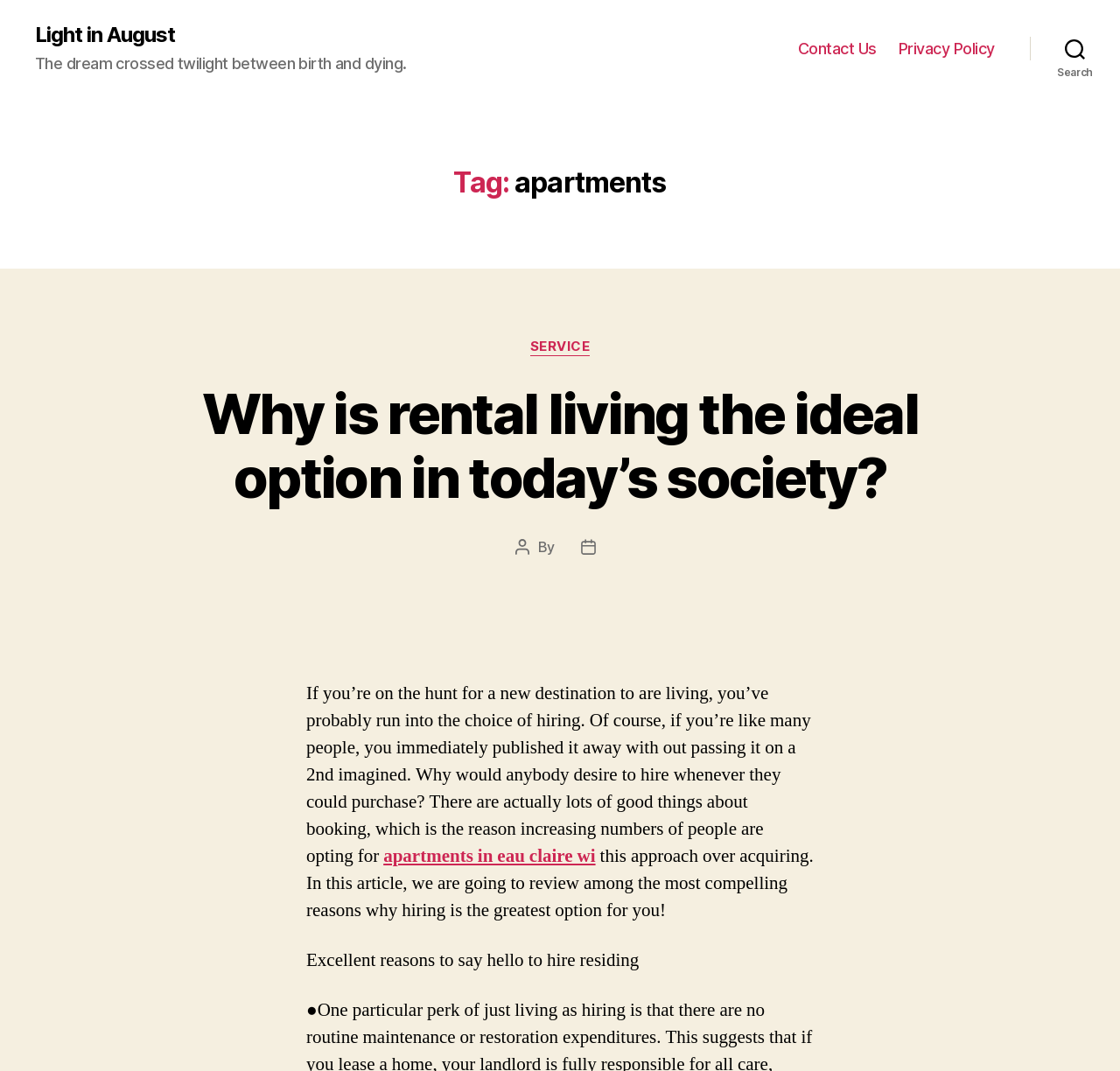Identify the bounding box coordinates for the UI element described as follows: Search. Use the format (top-left x, top-left y, bottom-right x, bottom-right y) and ensure all values are floating point numbers between 0 and 1.

[0.92, 0.027, 1.0, 0.063]